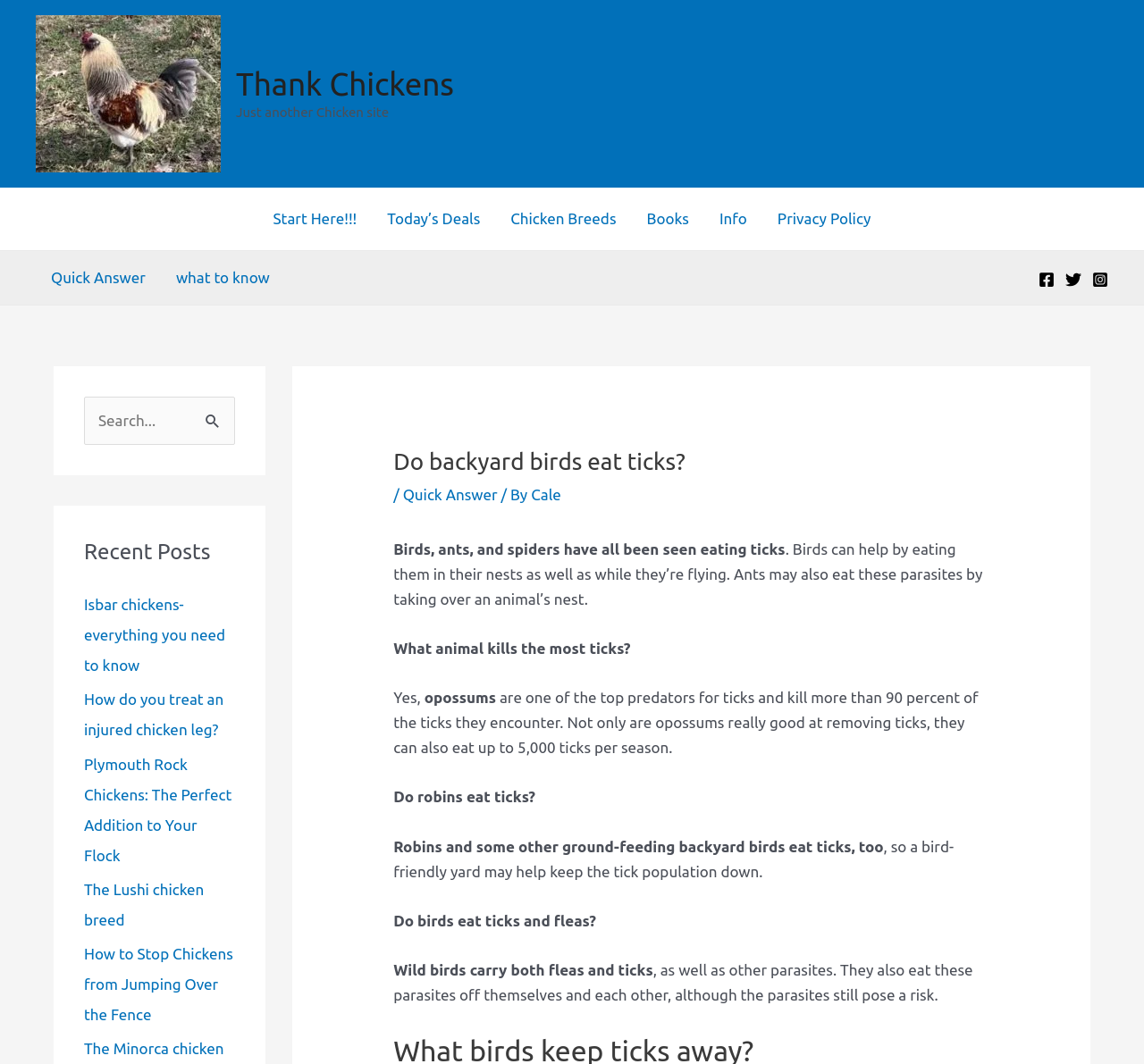Identify the bounding box coordinates for the element you need to click to achieve the following task: "Search for something". The coordinates must be four float values ranging from 0 to 1, formatted as [left, top, right, bottom].

[0.073, 0.373, 0.205, 0.418]